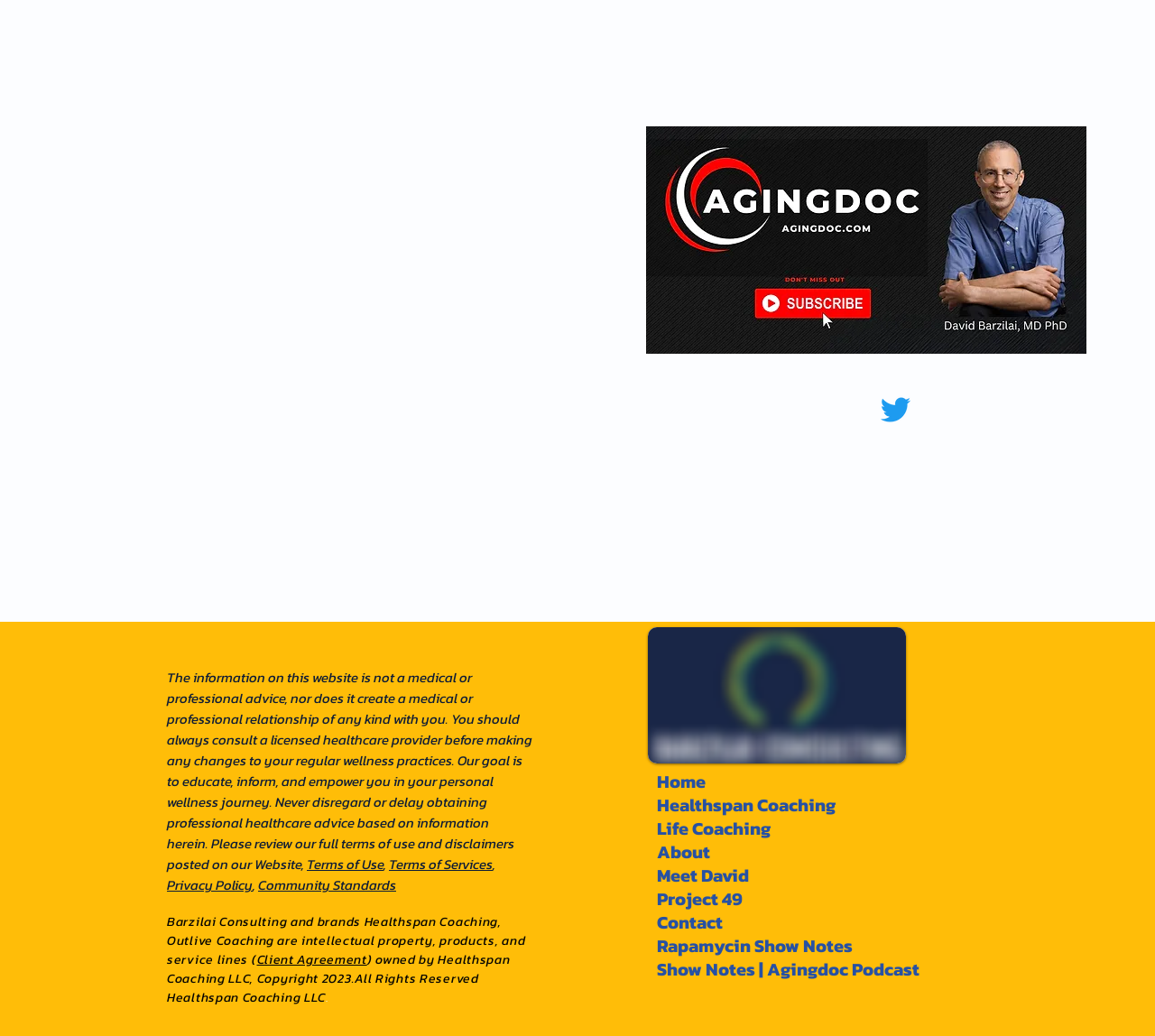What is the purpose of Barzilai Consulting?
Using the visual information from the image, give a one-word or short-phrase answer.

Personal longevity consultation services